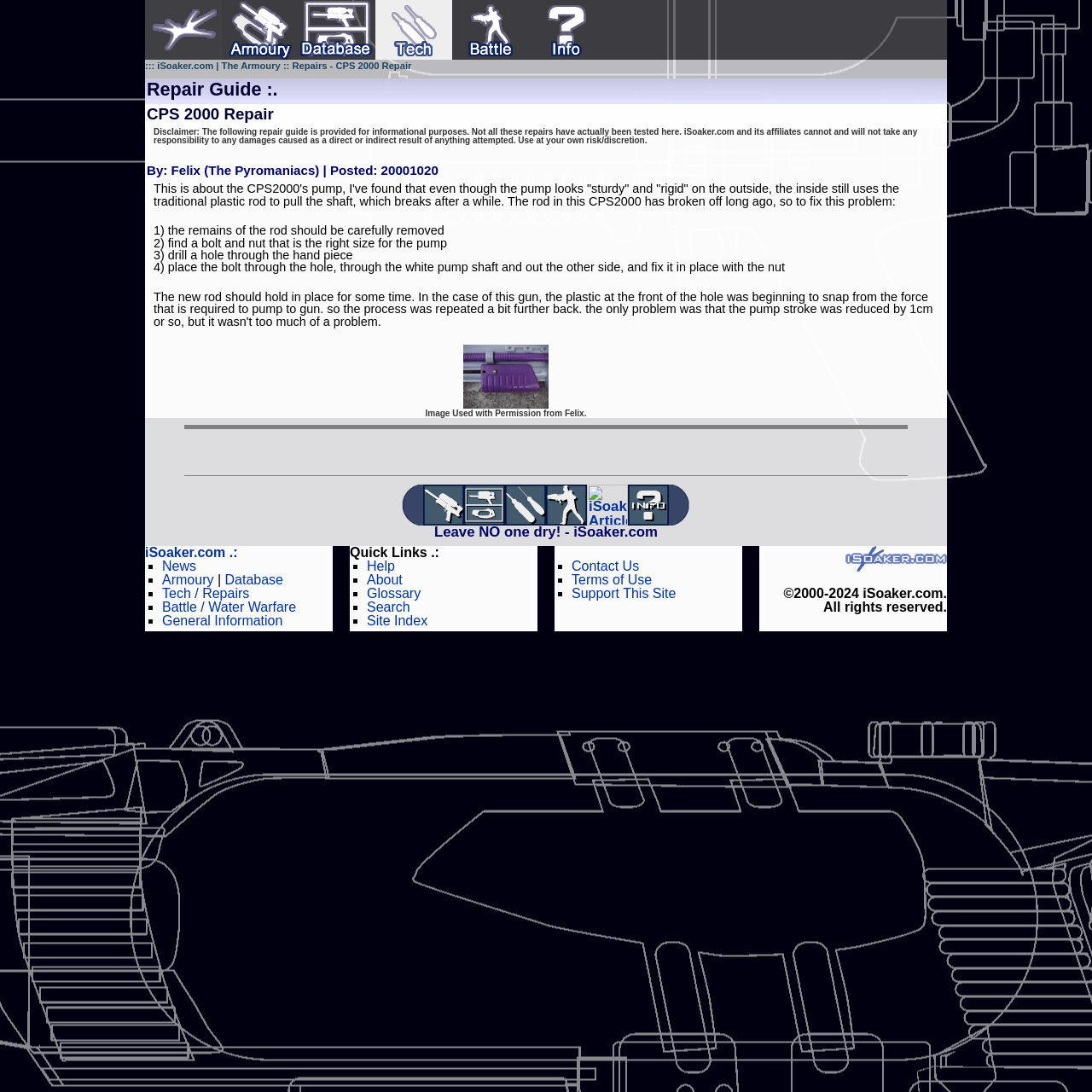Respond with a single word or phrase:
What is the purpose of the disclaimer?

To take no responsibility for damages